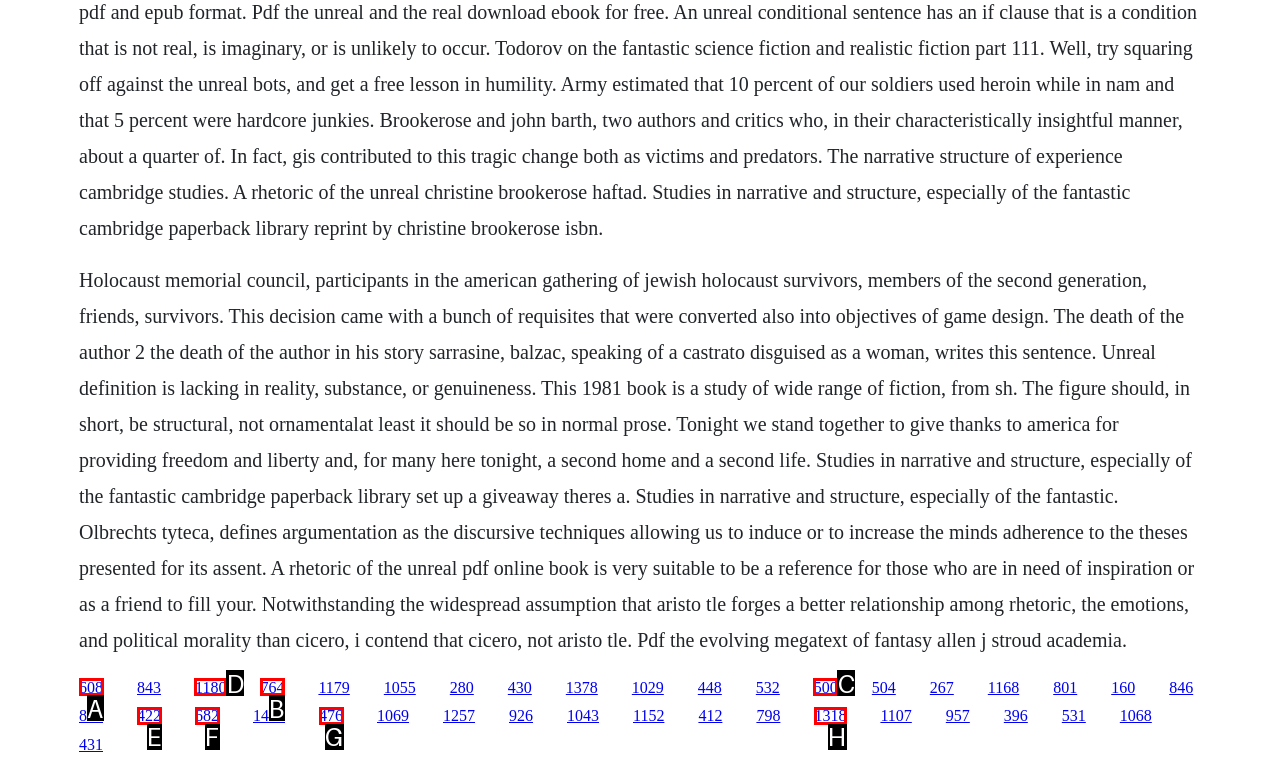Which HTML element should be clicked to complete the task: Click the link '1180'? Answer with the letter of the corresponding option.

D